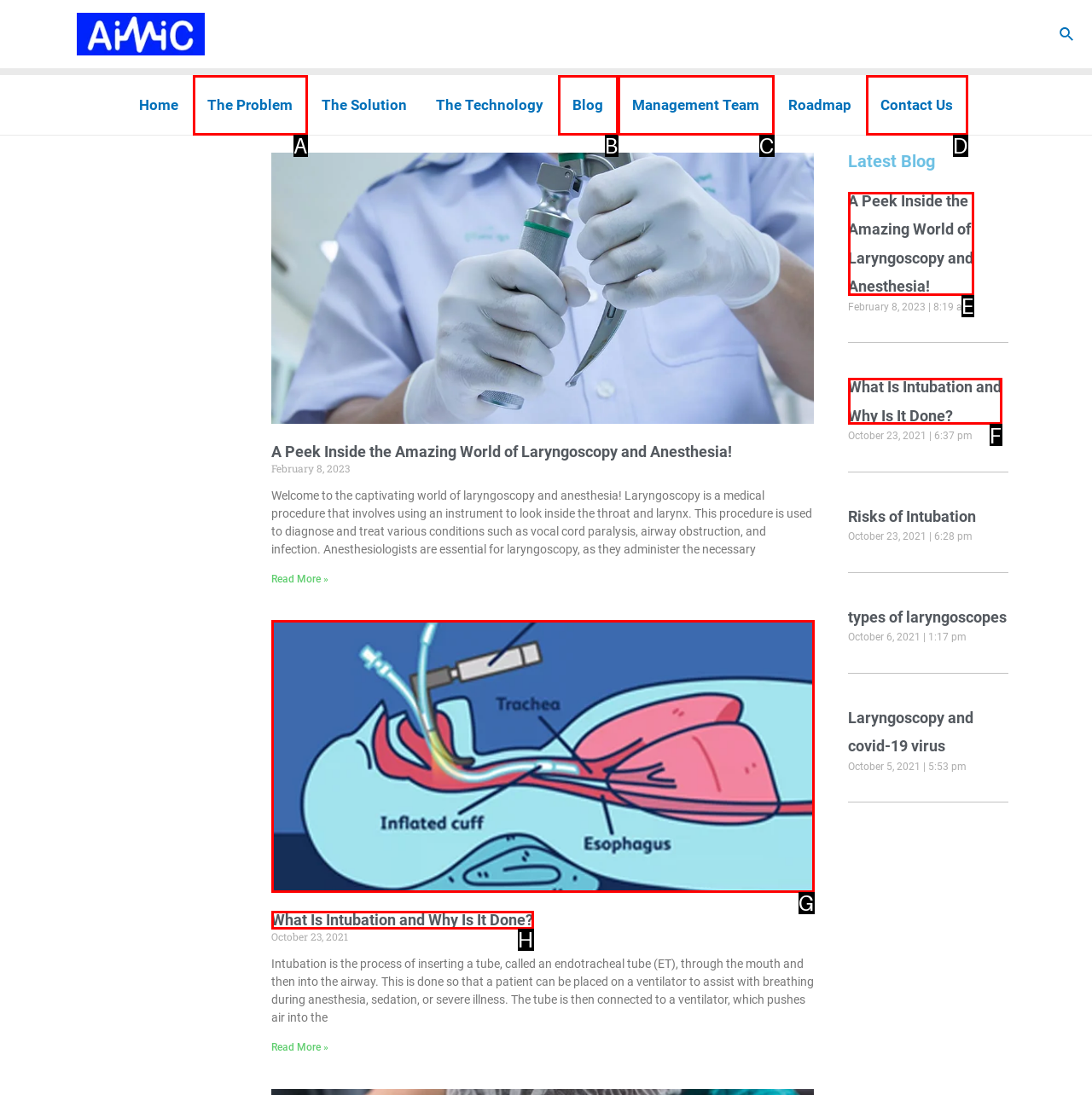From the given options, choose the HTML element that aligns with the description: The Problem. Respond with the letter of the selected element.

A